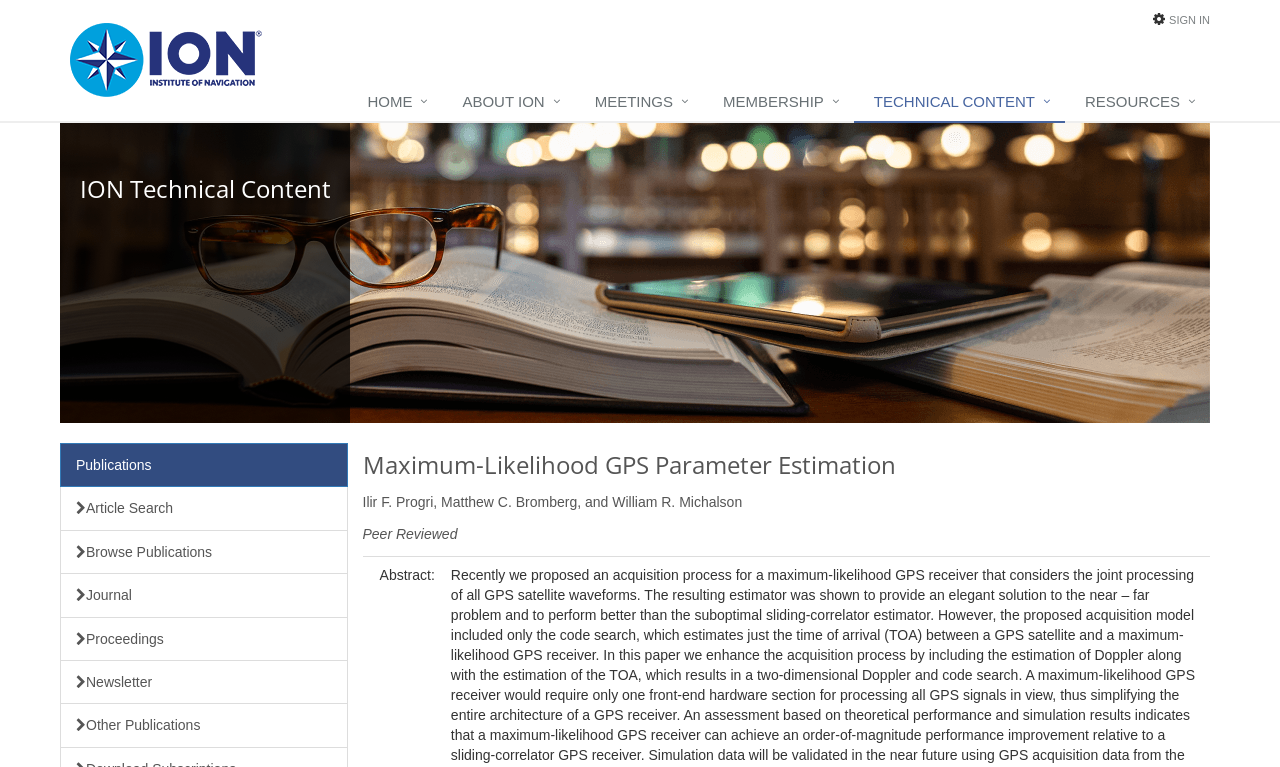Please specify the coordinates of the bounding box for the element that should be clicked to carry out this instruction: "Search for an article". The coordinates must be four float numbers between 0 and 1, formatted as [left, top, right, bottom].

[0.047, 0.634, 0.271, 0.692]